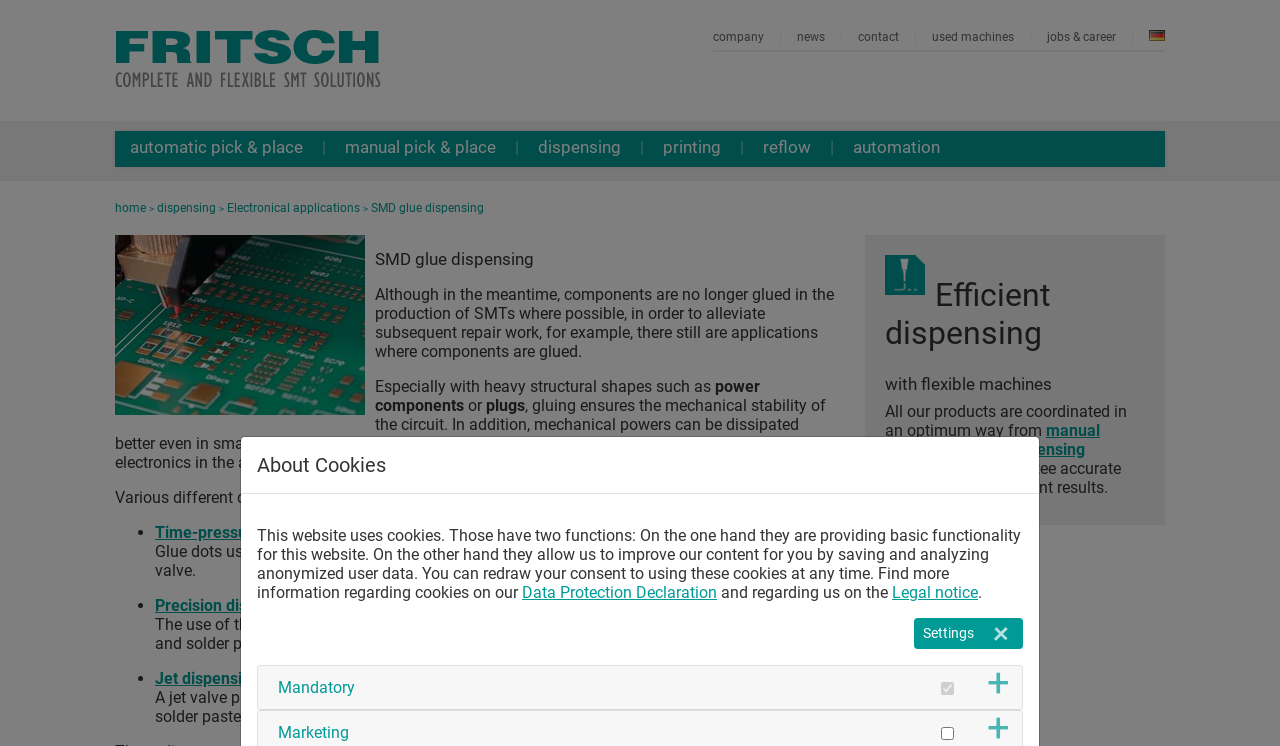Please answer the following question using a single word or phrase: 
What types of dispenser valves are mentioned?

Three types